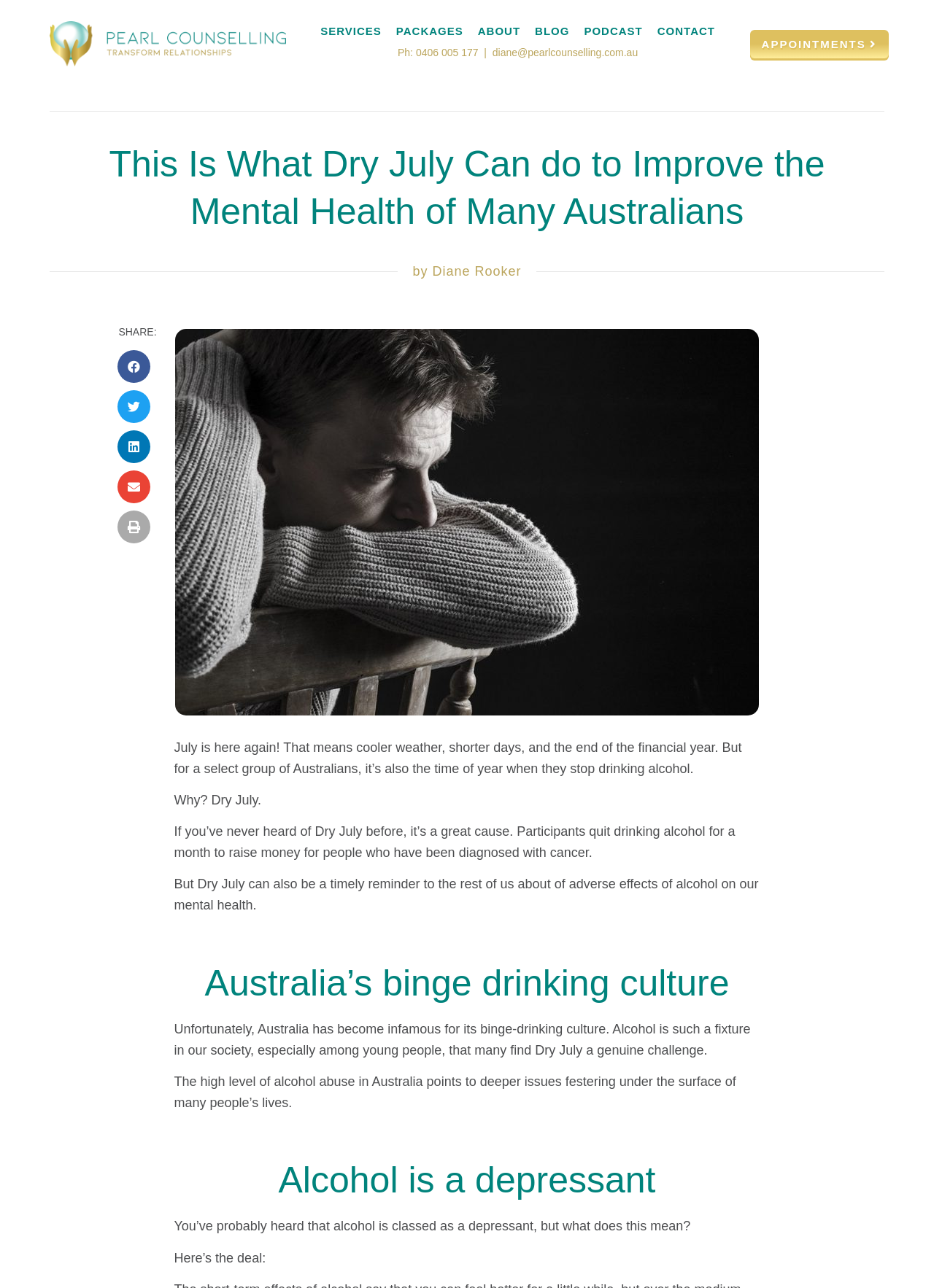Identify the bounding box coordinates of the clickable region necessary to fulfill the following instruction: "Click the BLOG link". The bounding box coordinates should be four float numbers between 0 and 1, i.e., [left, top, right, bottom].

[0.573, 0.019, 0.61, 0.03]